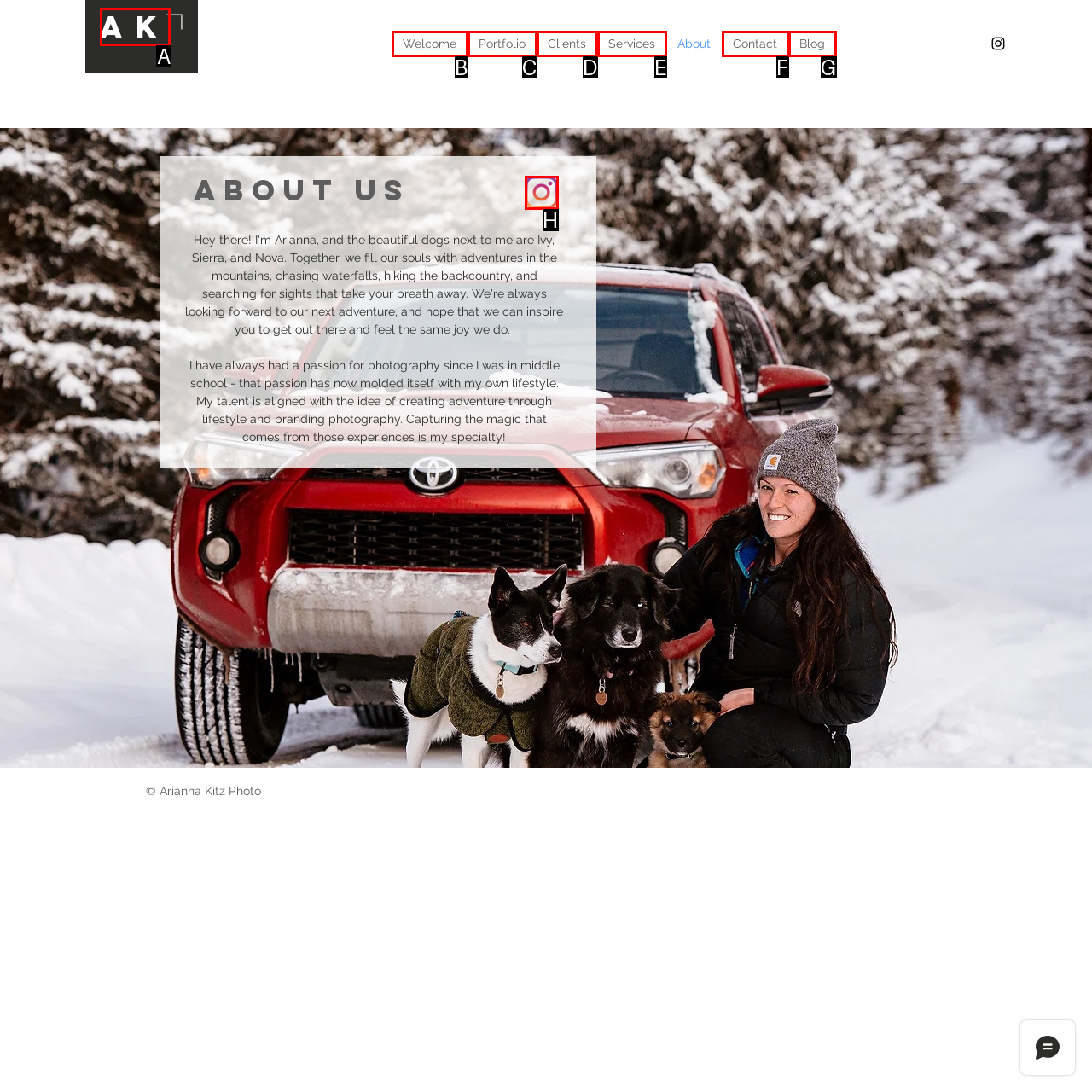Point out the option that best suits the description: aria-label="Instagram"
Indicate your answer with the letter of the selected choice.

H